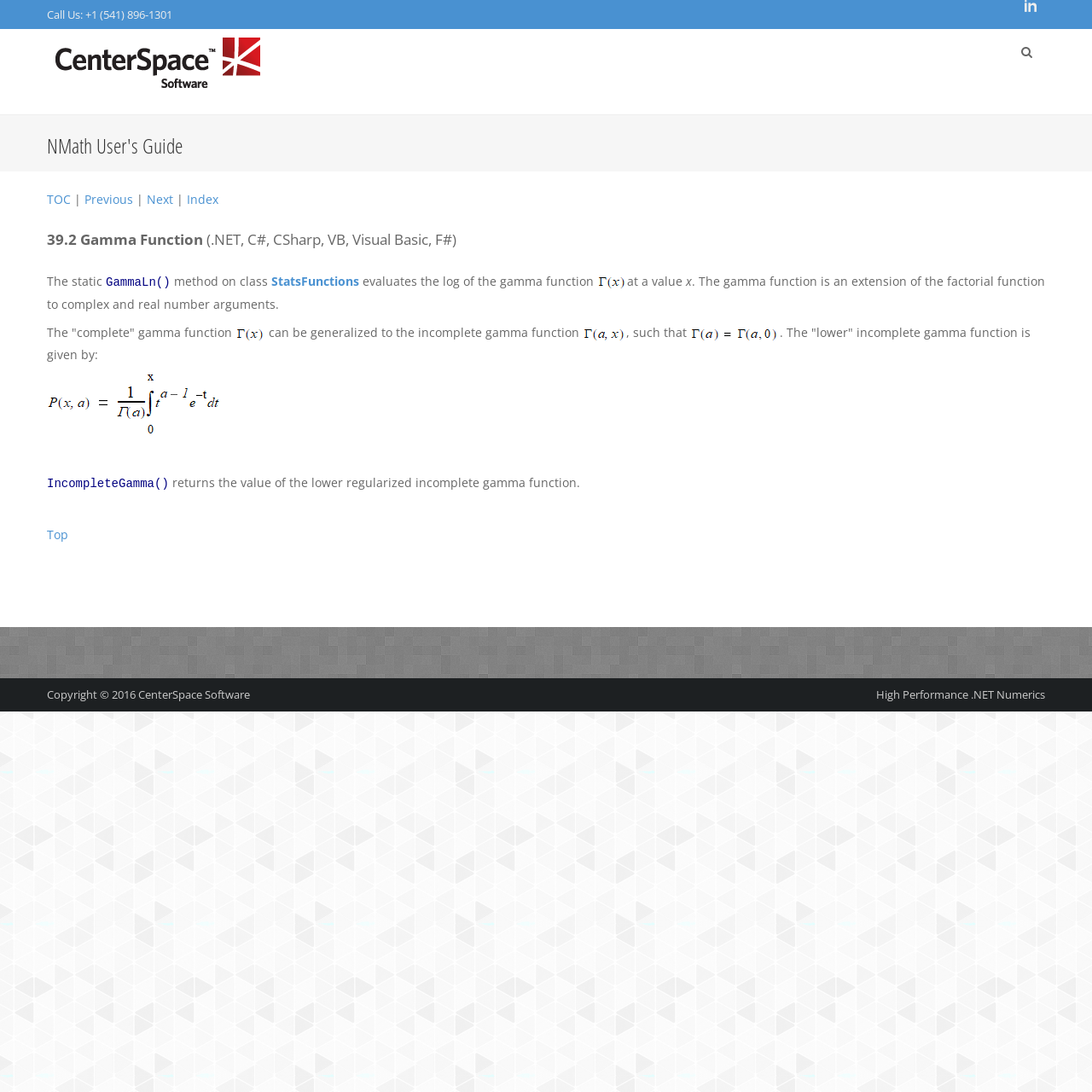Please provide the bounding box coordinates for the element that needs to be clicked to perform the instruction: "Learn about StatsFunctions". The coordinates must consist of four float numbers between 0 and 1, formatted as [left, top, right, bottom].

[0.248, 0.25, 0.329, 0.265]